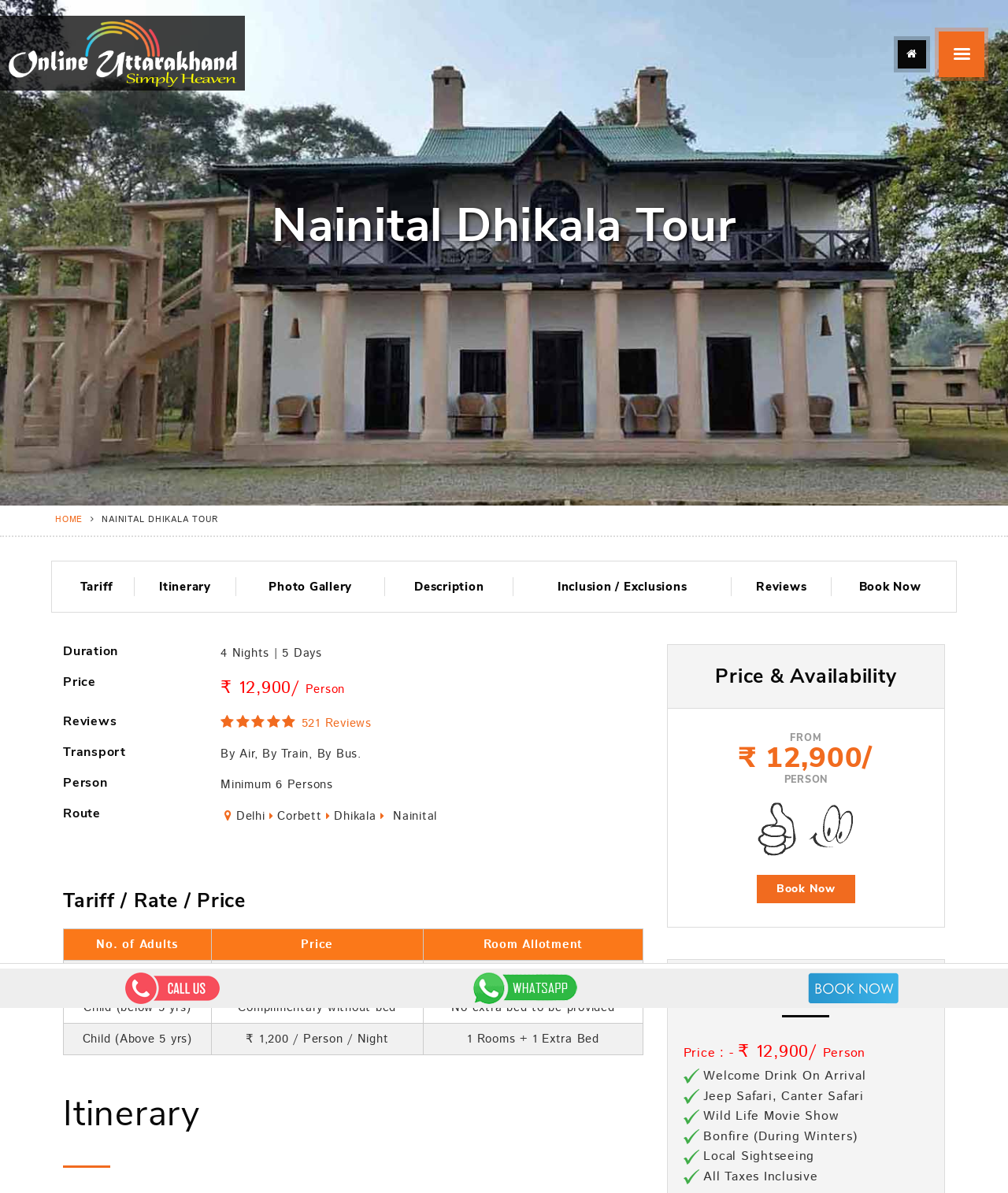What is the title or heading displayed on the webpage?

Nainital Dhikala Tour